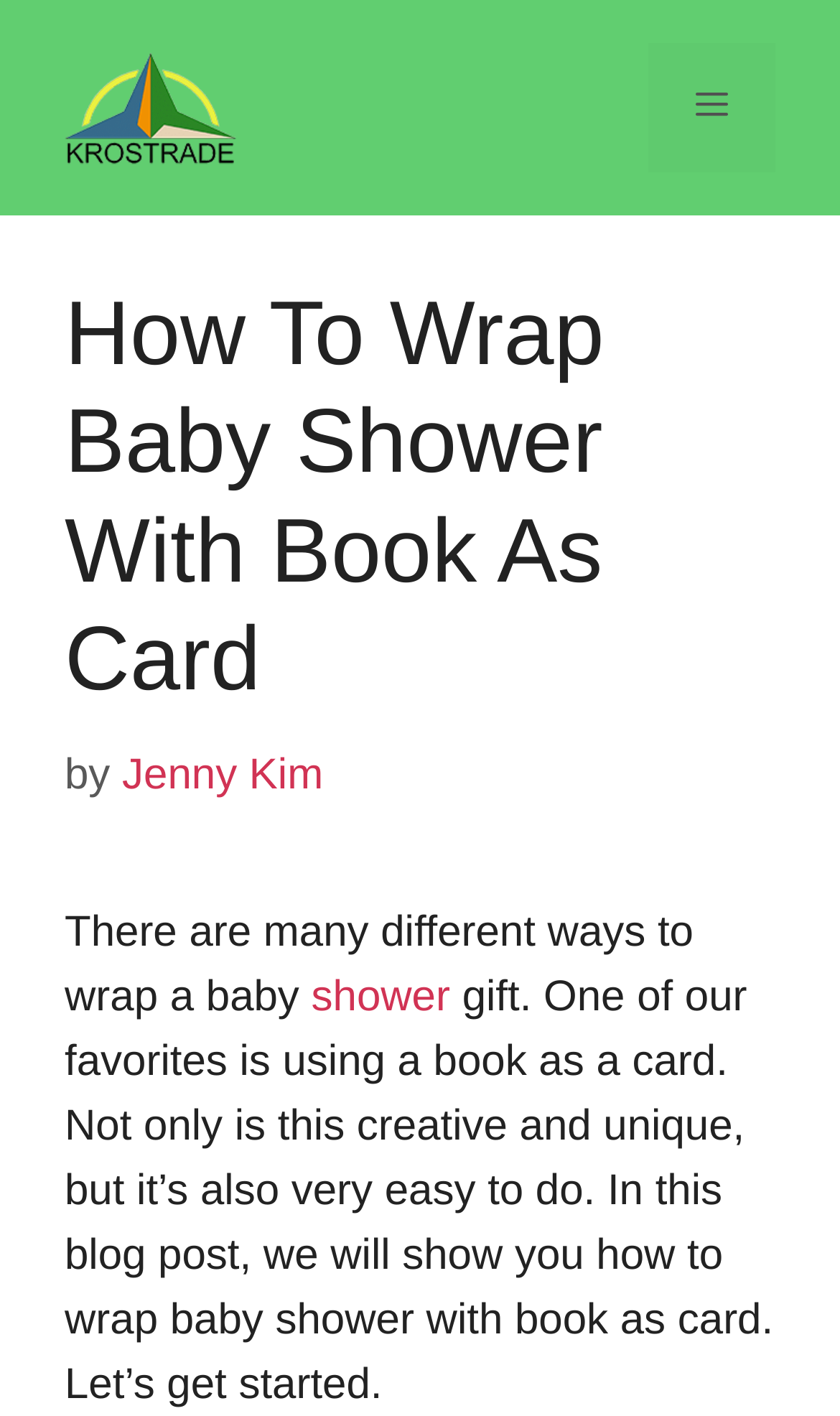What is the website's name?
Look at the image and provide a short answer using one word or a phrase.

Krostrade